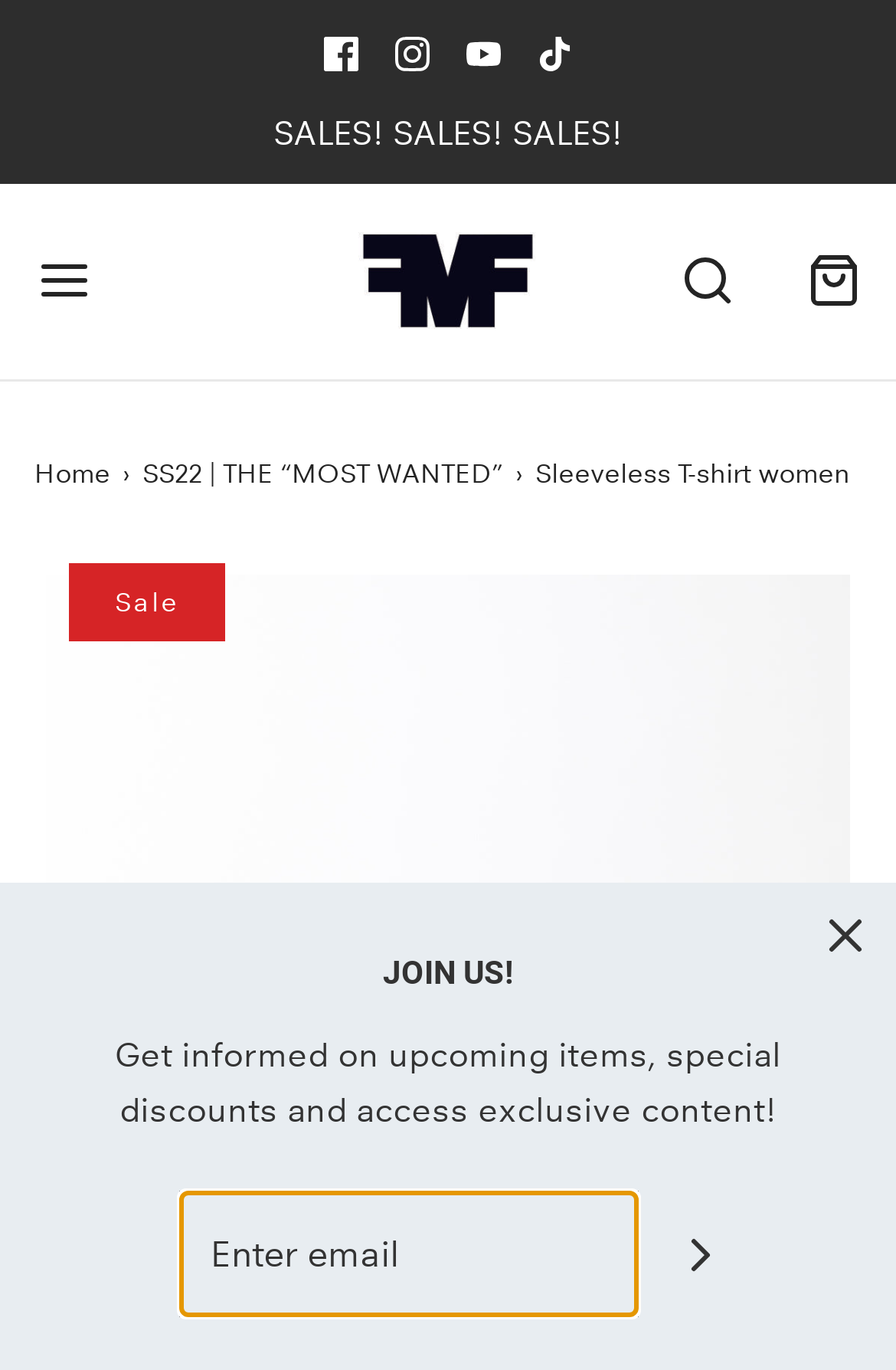Identify the bounding box coordinates of the element to click to follow this instruction: 'Visit FlyManoloFly Facebook page'. Ensure the coordinates are four float values between 0 and 1, provided as [left, top, right, bottom].

[0.362, 0.026, 0.4, 0.051]